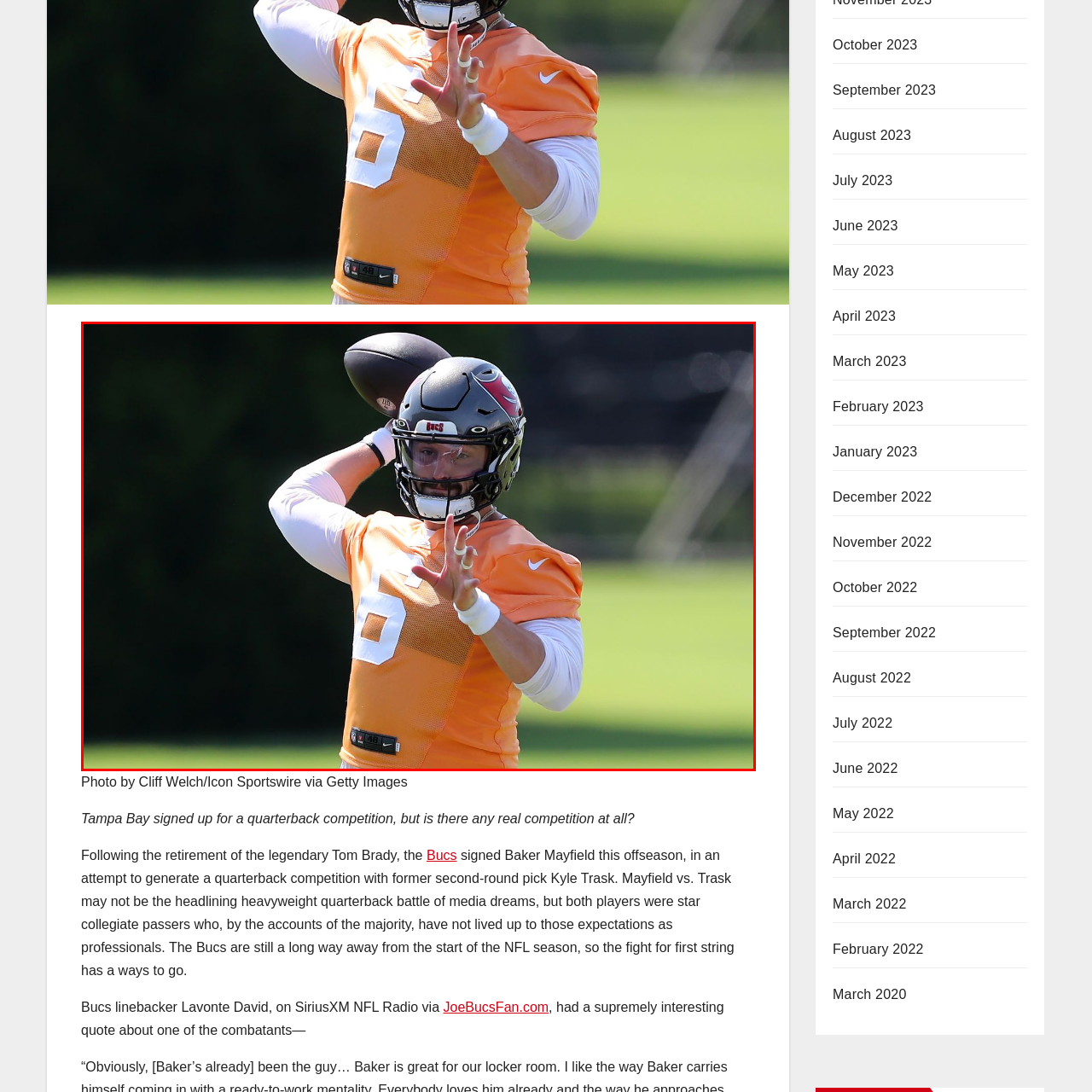What is the significance of this practice session?  
Please examine the image enclosed within the red bounding box and provide a thorough answer based on what you observe in the image.

The practice session is significant because the Tampa Bay Buccaneers are evaluating quarterback candidates following the retirement of legendary player Tom Brady, and recent signings are aimed at igniting competition among the team's quarterbacks.